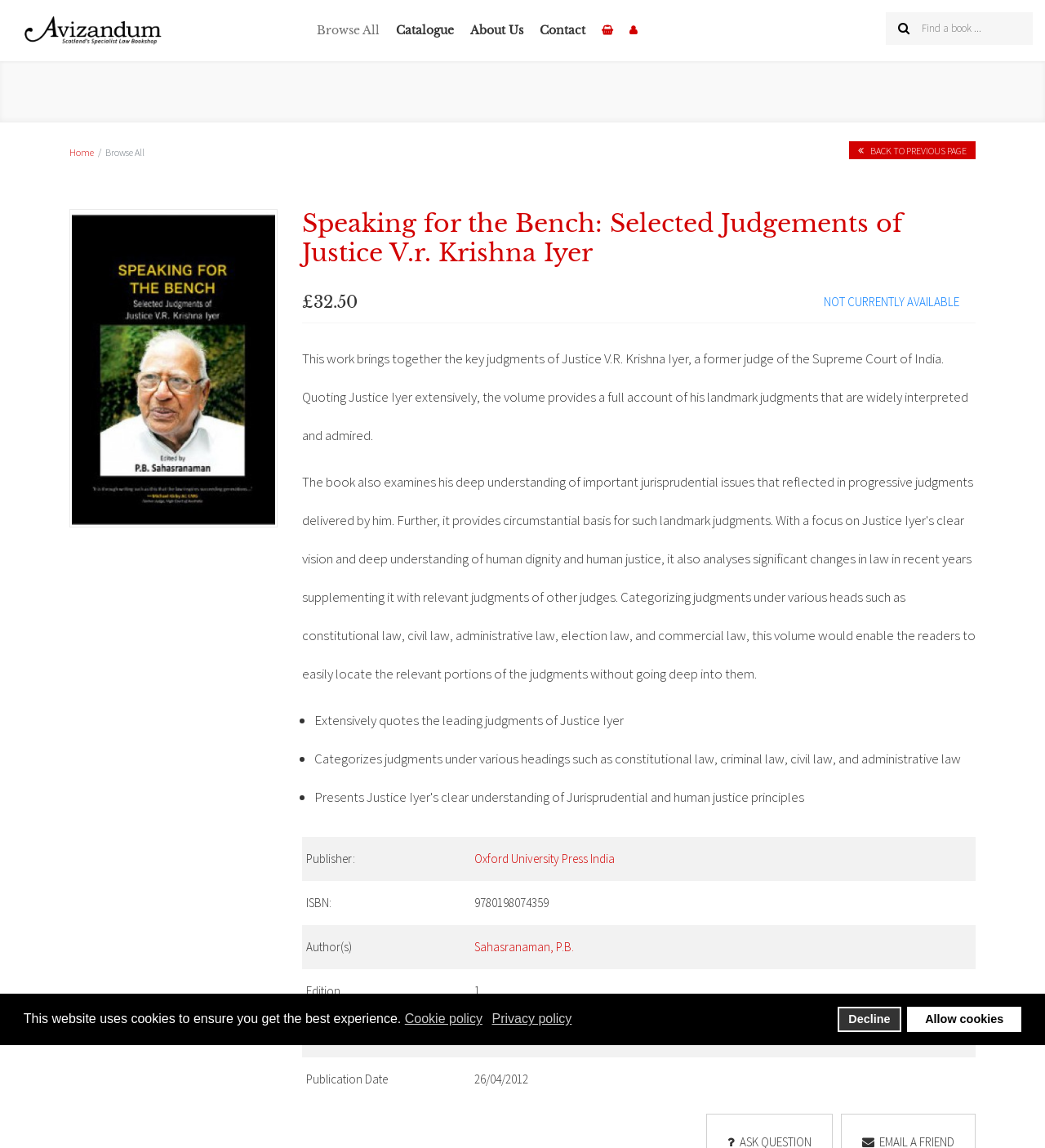Please provide a comprehensive answer to the question below using the information from the image: What is the publisher of the book 'Speaking for the Bench: Selected Judgements of Justice V.r. Krishna Iyer'?

The publisher of the book can be found in the table element with the text 'Oxford University Press India' in the row with the label 'Publisher:'.